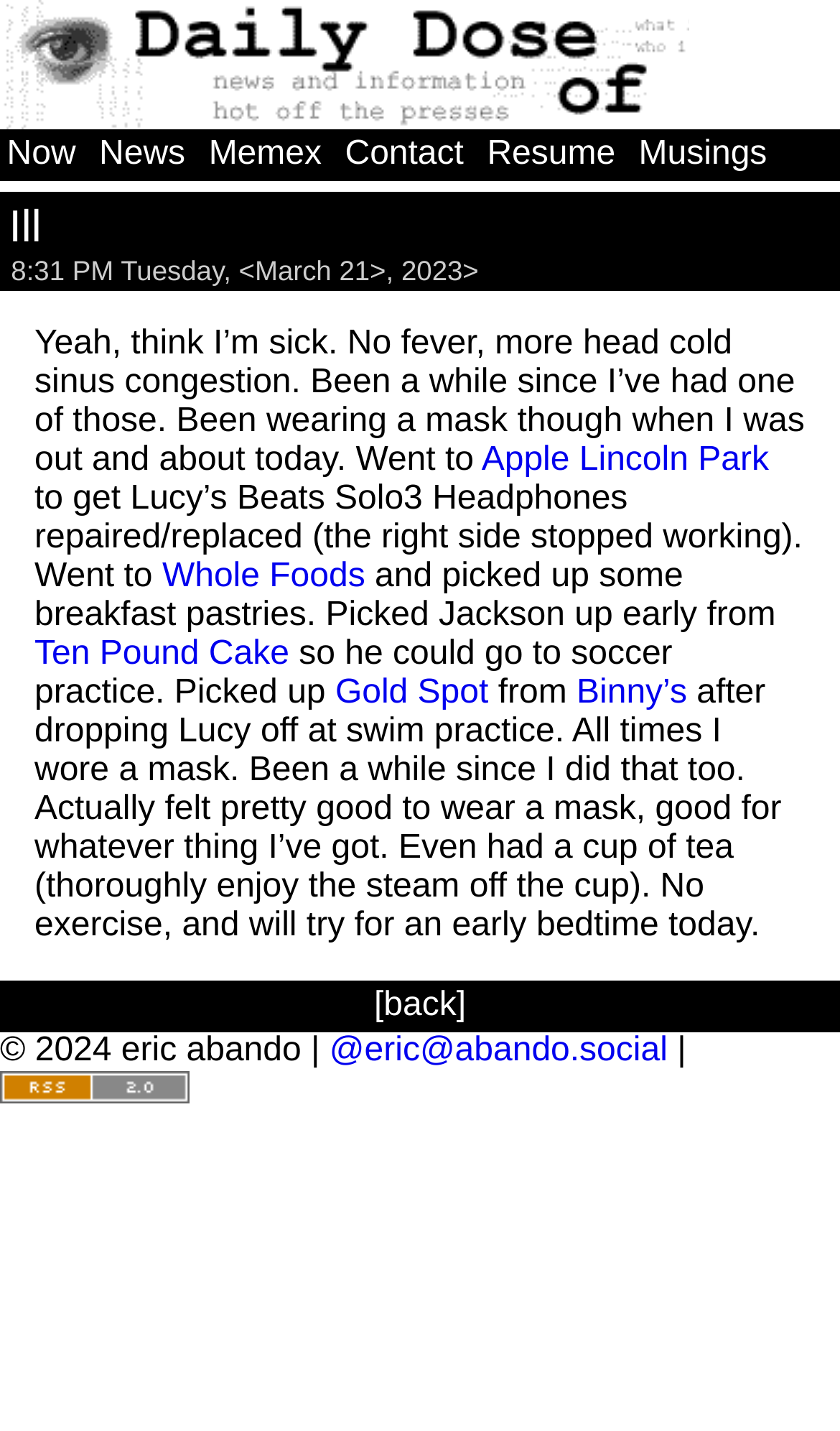Please reply to the following question using a single word or phrase: 
How many links are there in the top navigation bar?

6